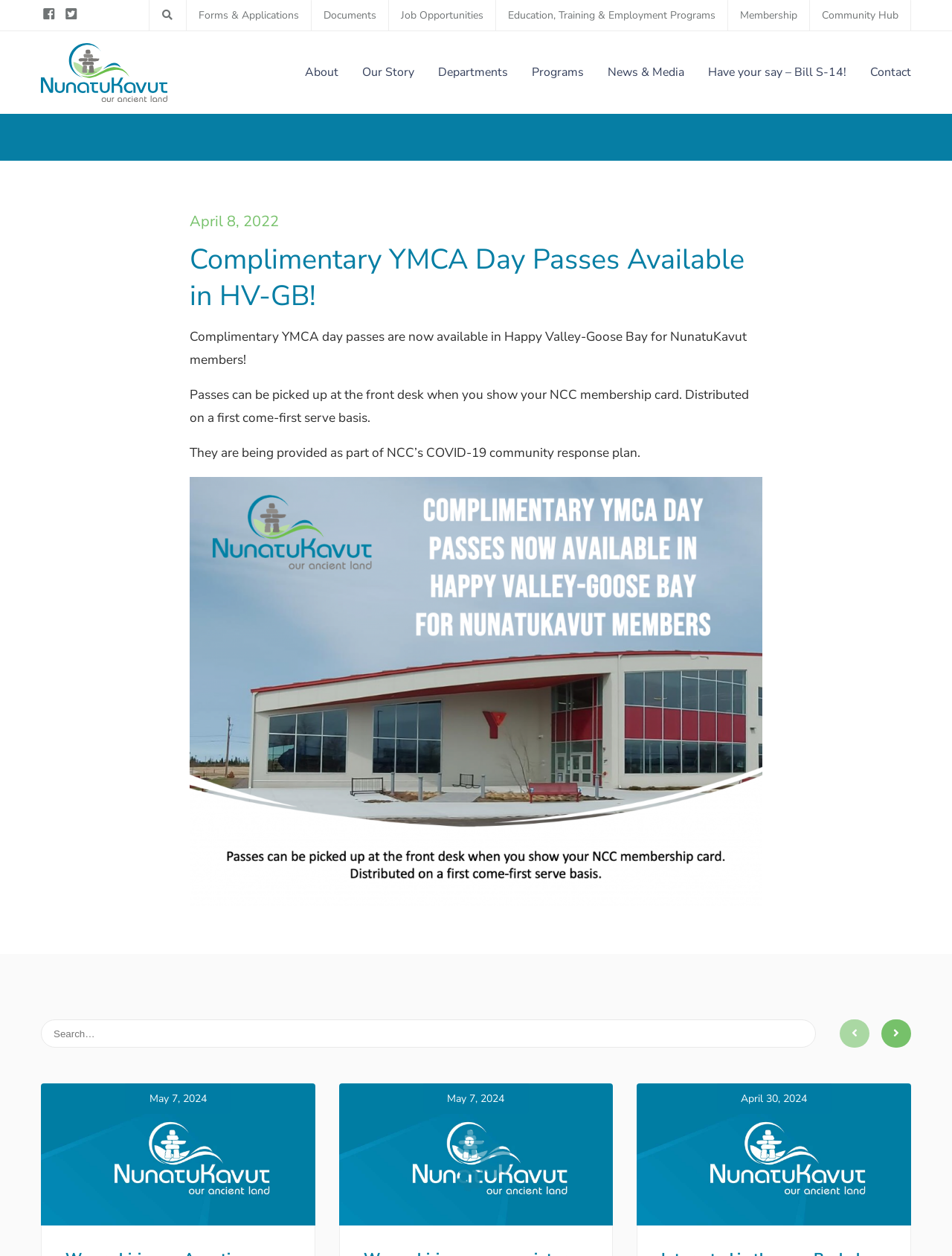Identify the bounding box coordinates for the UI element that matches this description: "Forms & Applications".

[0.209, 0.007, 0.314, 0.018]